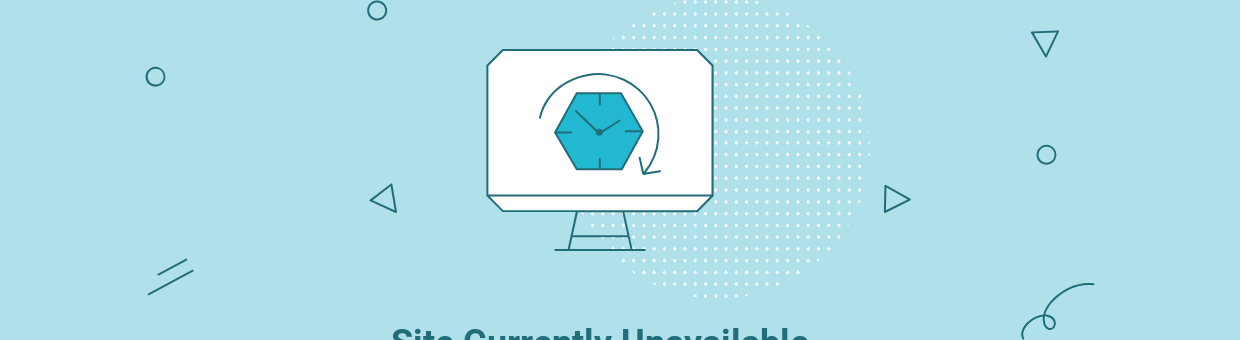Can you give a detailed response to the following question using the information from the image? What shape is the geometric icon on the monitor?

The caption describes the icon as a geometric, turquoise icon resembling a hexagon with a clock symbol overlay, which implies that the underlying shape of the icon is a hexagon.